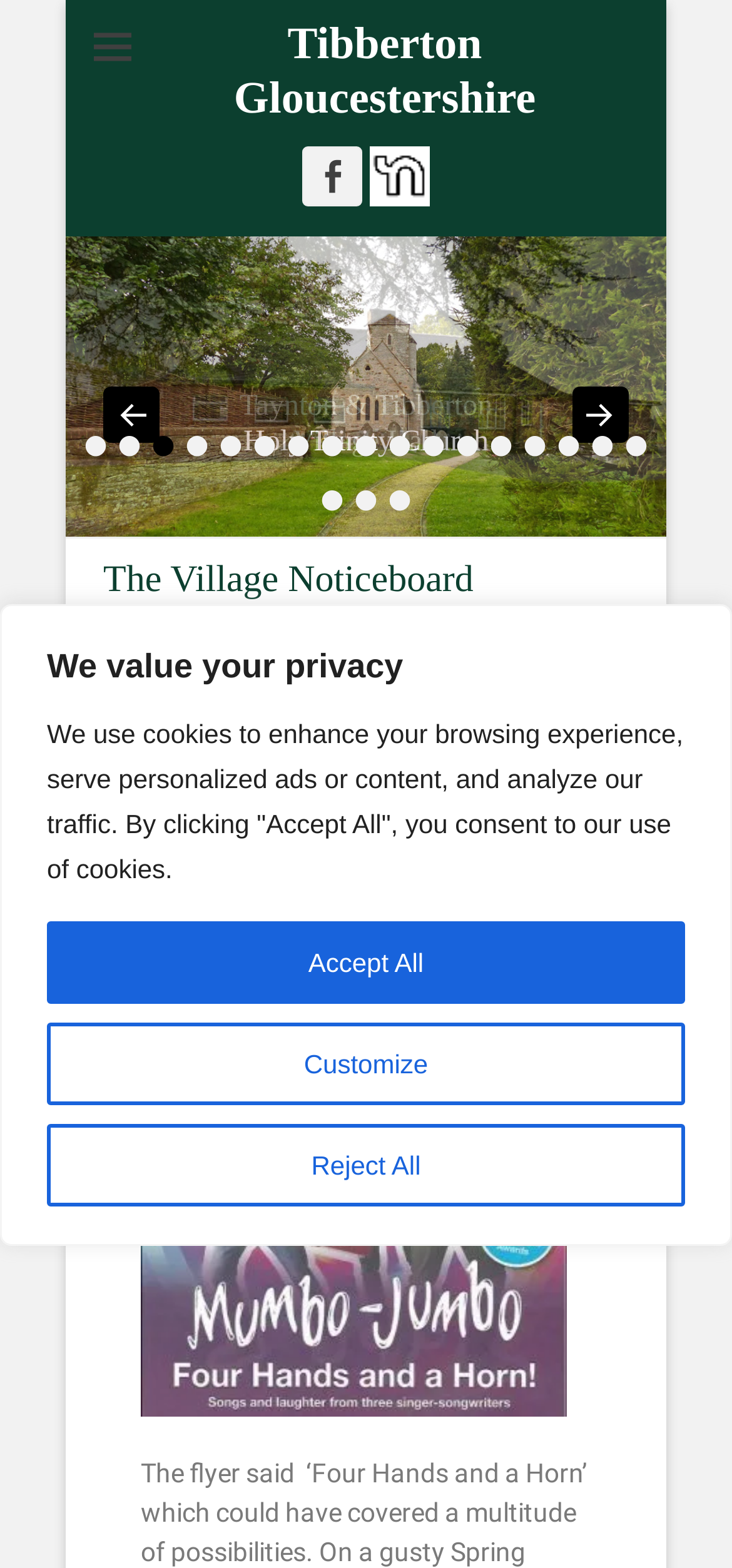Summarize the webpage in an elaborate manner.

The webpage is about Tibberton, Gloucestershire, and it appears to be a community or village website. At the top, there is a privacy notice with buttons to customize, reject, or accept all cookies. Below this notice, there is a heading with the title "Tibberton Gloucestershire" and a link to the same title.

To the left of the title, there is a Facebook icon and a link to nextdoor, a social network for neighborhoods. Below these icons, there is a bullet point symbol. The main content of the webpage is an article with a large image of Holy Trinity Church, which takes up most of the width of the page. Above the image, there is a heading with the same title.

Below the image, there is a section titled "The Village Noticeboard" where users can post notices, publicize events, or leave comments. There is a link to create a new notice, and below it, there are existing notices, including one titled "Mumbo-Jumbo Review" with a link to the review and a timestamp of April 21, 2024. There is also an option to leave a comment on the notice.